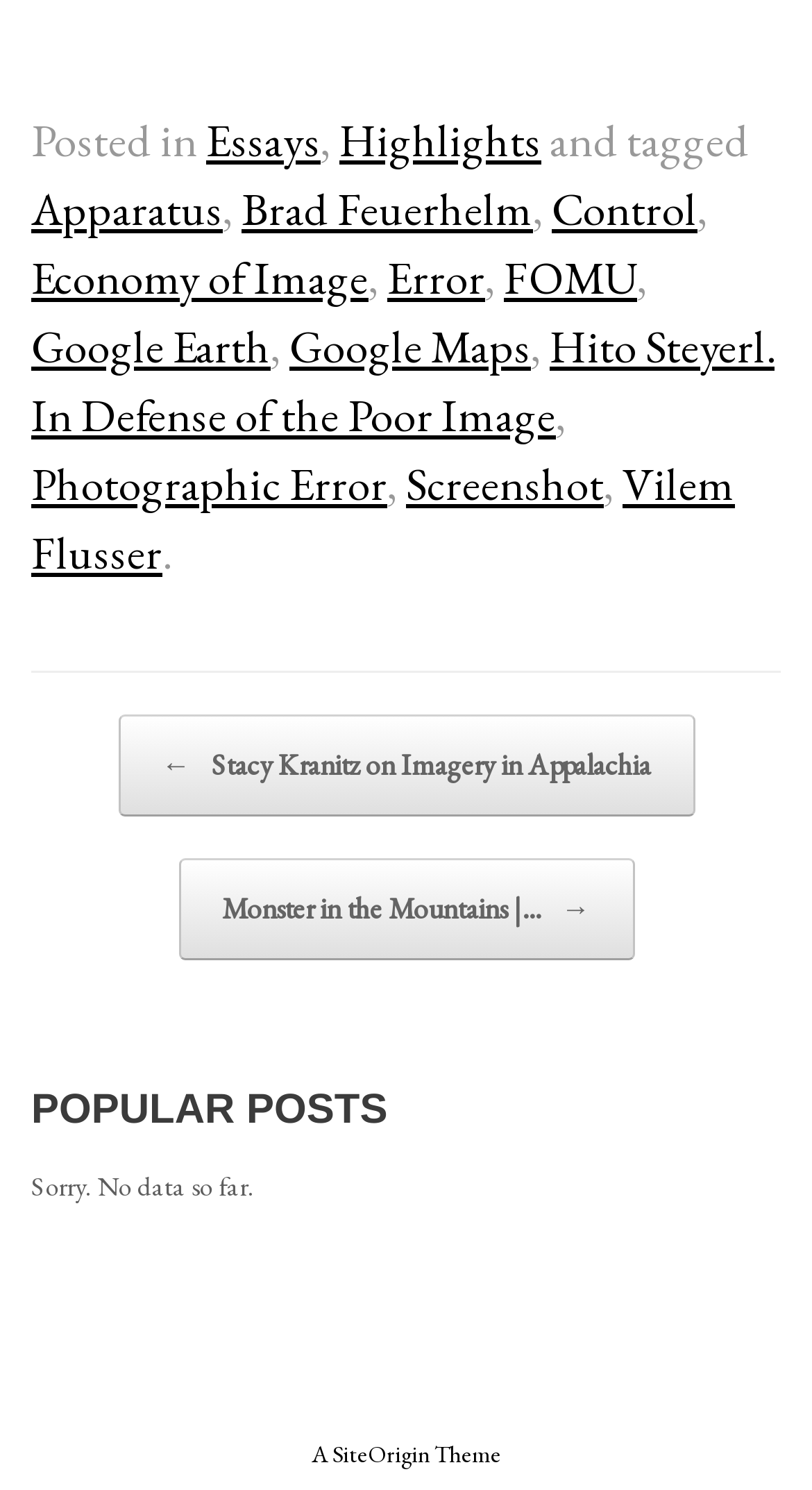Locate the bounding box coordinates of the clickable part needed for the task: "Check the 'POPULAR POSTS' section".

[0.038, 0.729, 0.962, 0.762]